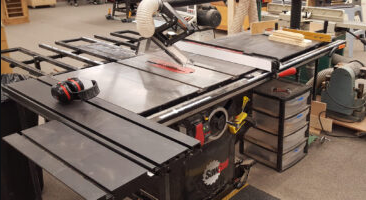Refer to the screenshot and give an in-depth answer to this question: What type of projects are being worked on in this workspace?

The presence of wooden boards, a table saw, and a pair of headphones in the image indicates that the workspace is actively engaged in woodworking projects. The context of the guide 'Best Table Saw For Dado Cuts Top 9 Ranked [2024]' further supports this conclusion, suggesting that the workspace is focused on crafting and woodworking projects that require precise cuts, especially for dado applications.